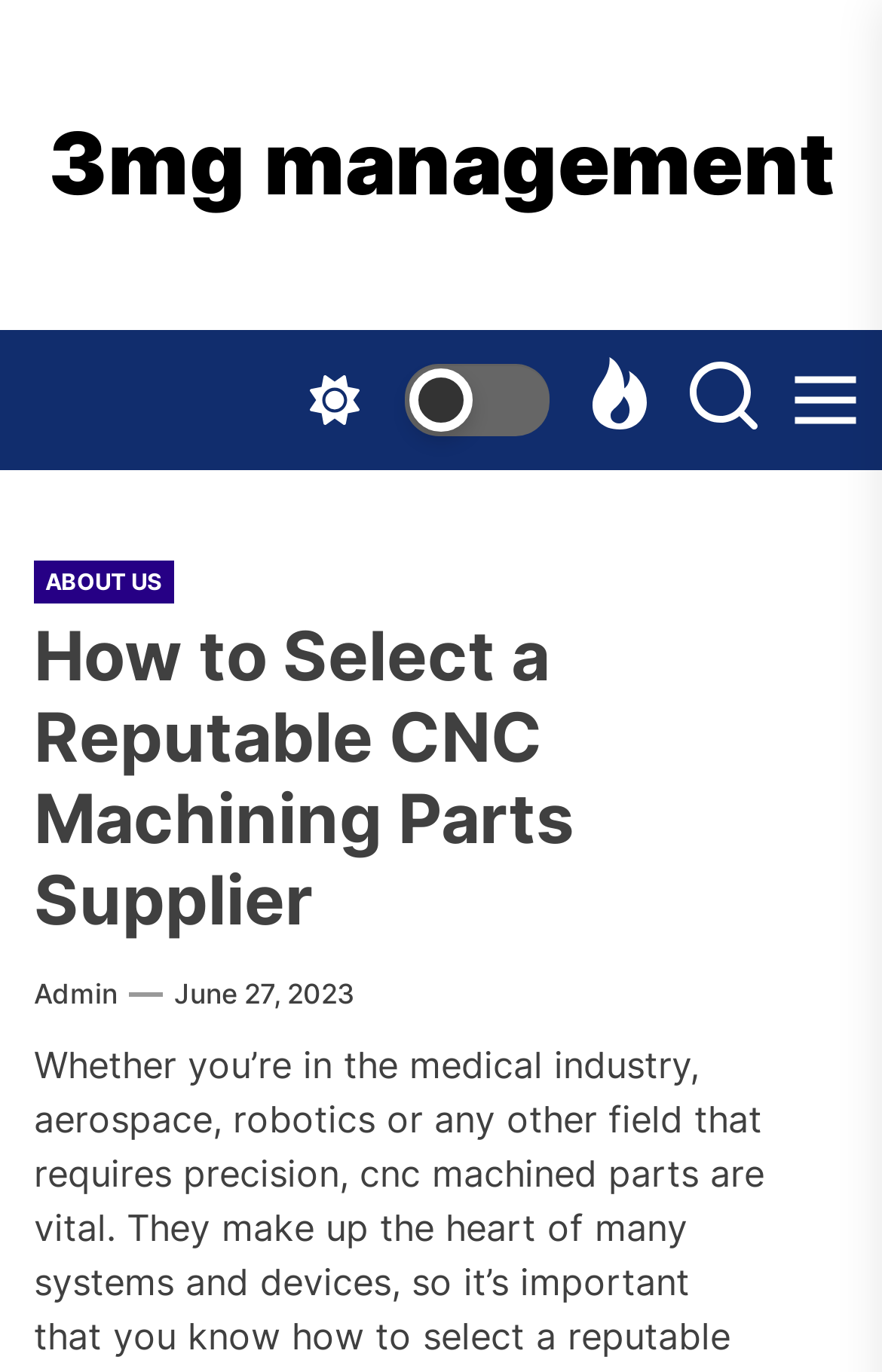Answer the question below with a single word or a brief phrase: 
How many buttons are on the webpage?

4